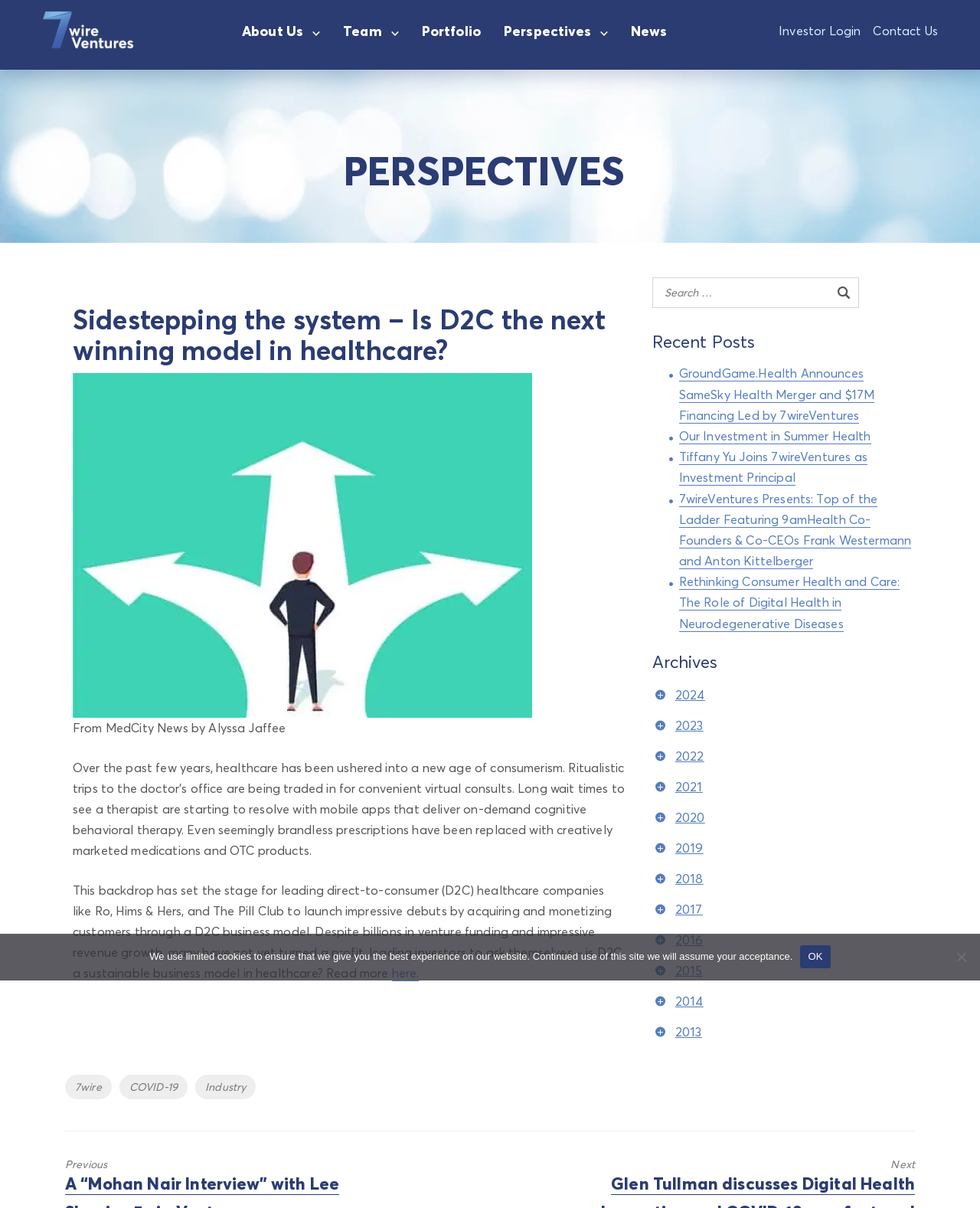Identify the bounding box for the given UI element using the description provided. Coordinates should be in the format (top-left x, top-left y, bottom-right x, bottom-right y) and must be between 0 and 1. Here is the description: Our Investment in Summer Health

[0.693, 0.354, 0.889, 0.368]